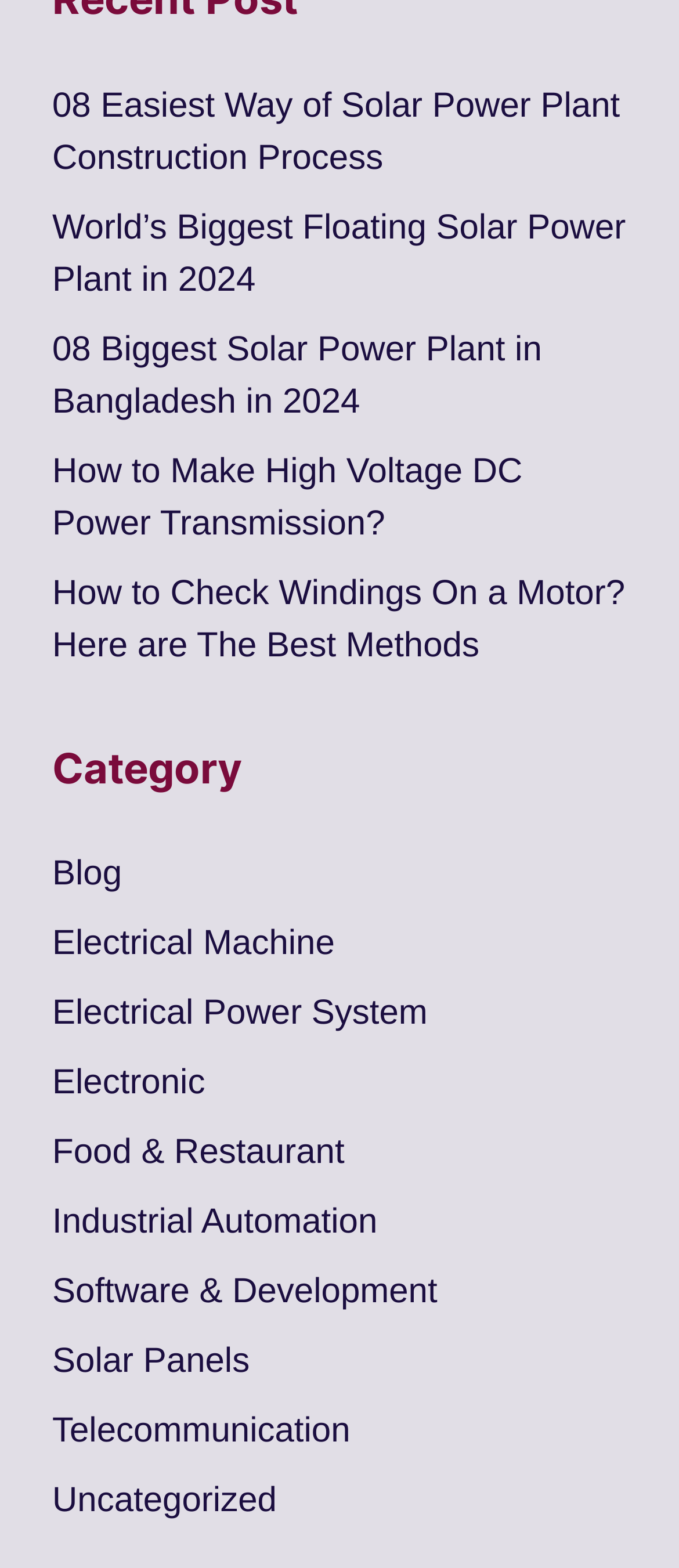What is the position of the 'Electrical Machine' link on the webpage?
Use the information from the image to give a detailed answer to the question.

By analyzing the bounding box coordinates, I found the 'Electrical Machine' link has a y1 coordinate of 0.589, which indicates it is on the second row. It is also the second link on that row, as its x1 coordinate is 0.077, similar to the first link on that row.